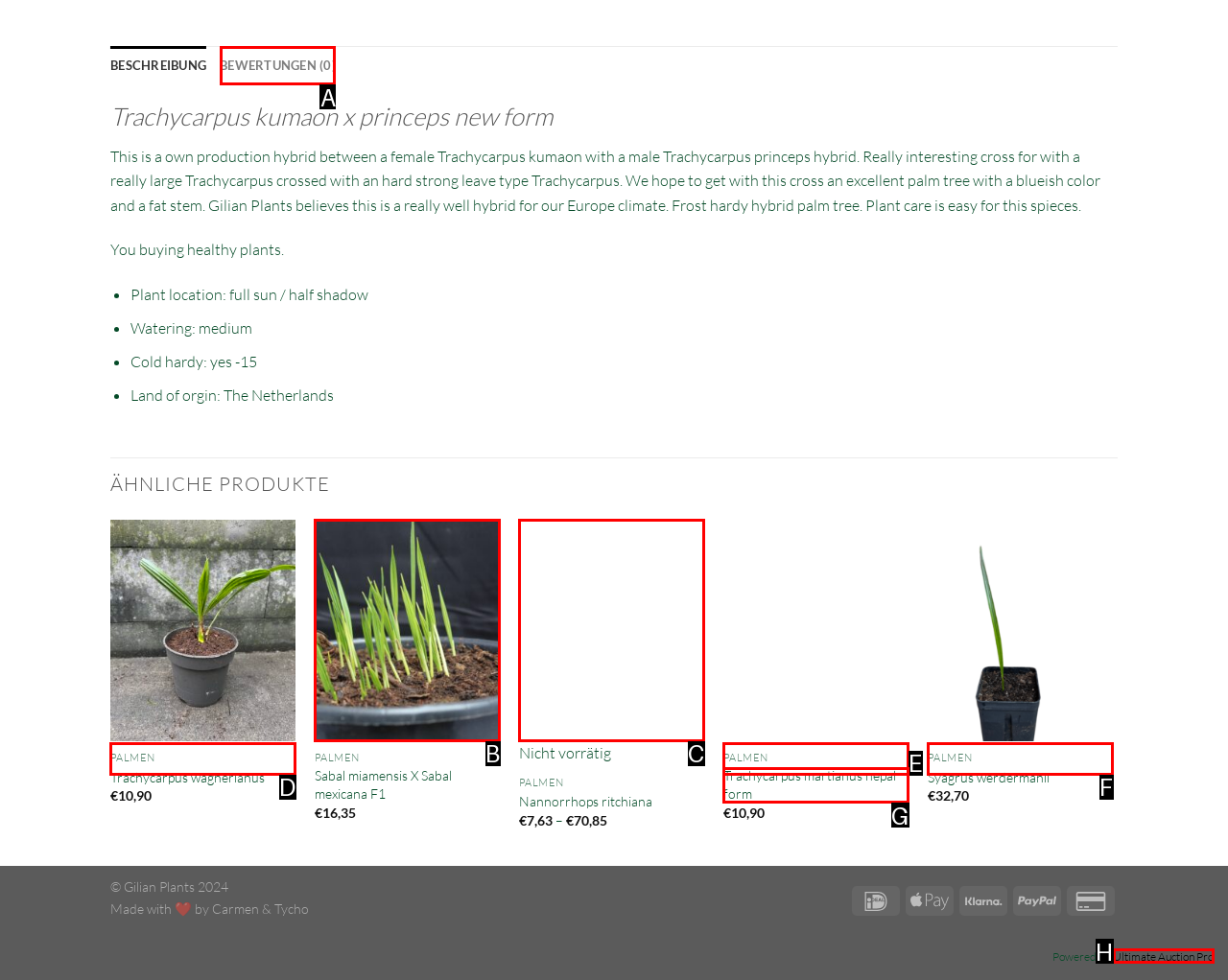Examine the description: parent_node: Search name="s" and indicate the best matching option by providing its letter directly from the choices.

None